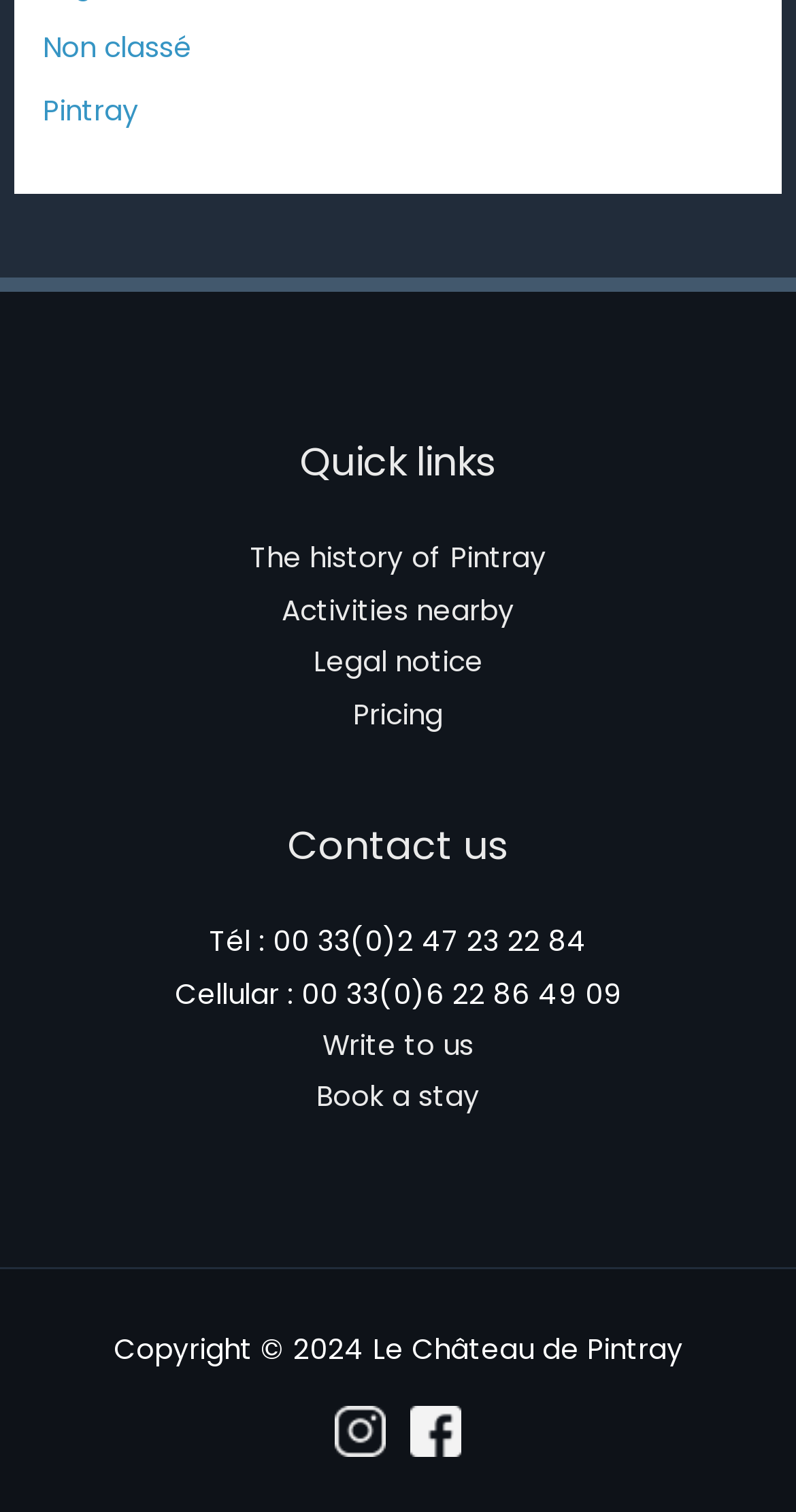Can you determine the bounding box coordinates of the area that needs to be clicked to fulfill the following instruction: "Book a stay"?

[0.397, 0.713, 0.603, 0.739]